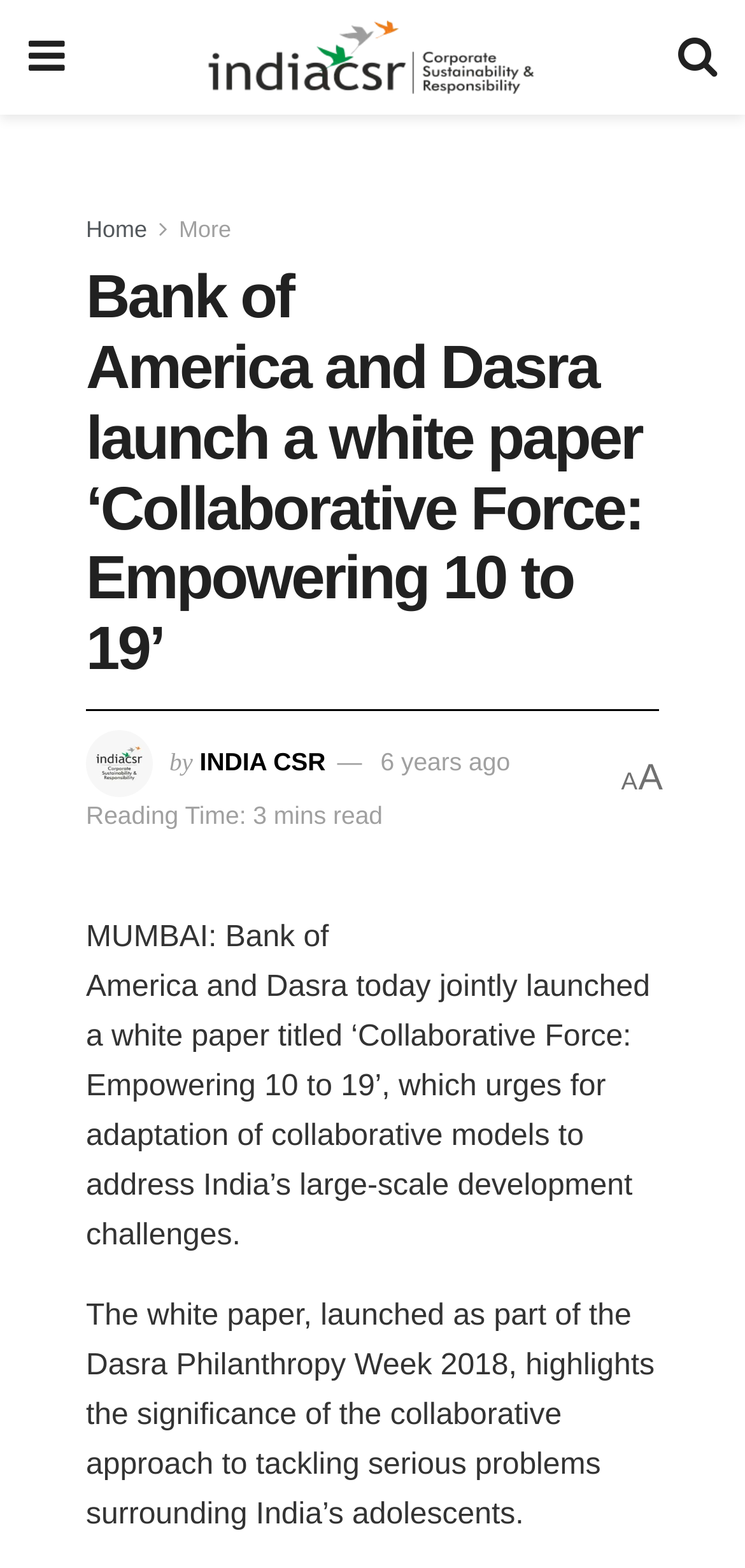Please answer the following question using a single word or phrase: 
When was the white paper launched?

6 years ago